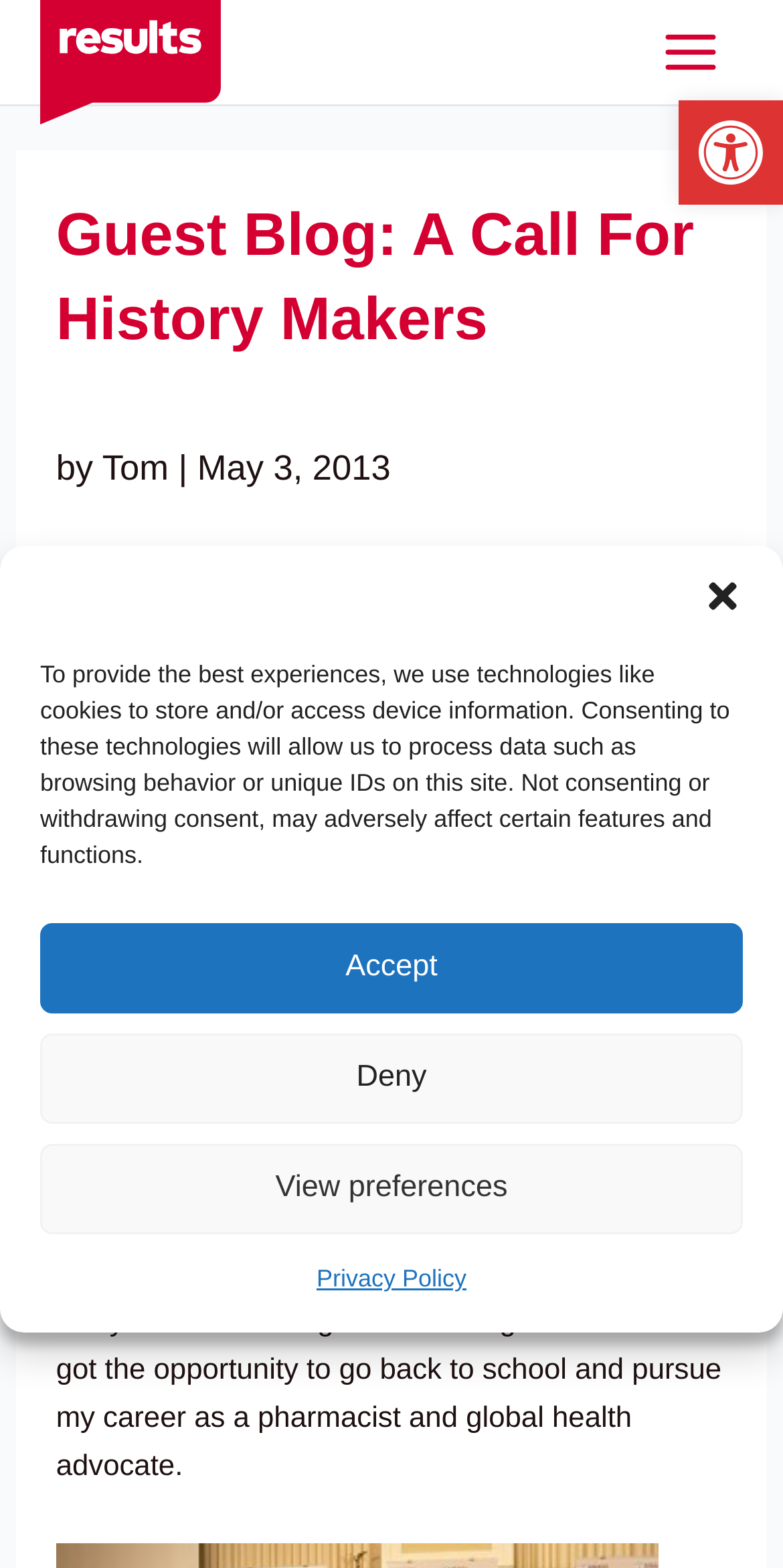Identify the bounding box coordinates of the element to click to follow this instruction: 'View Results UK'. Ensure the coordinates are four float values between 0 and 1, provided as [left, top, right, bottom].

[0.051, 0.023, 0.282, 0.043]